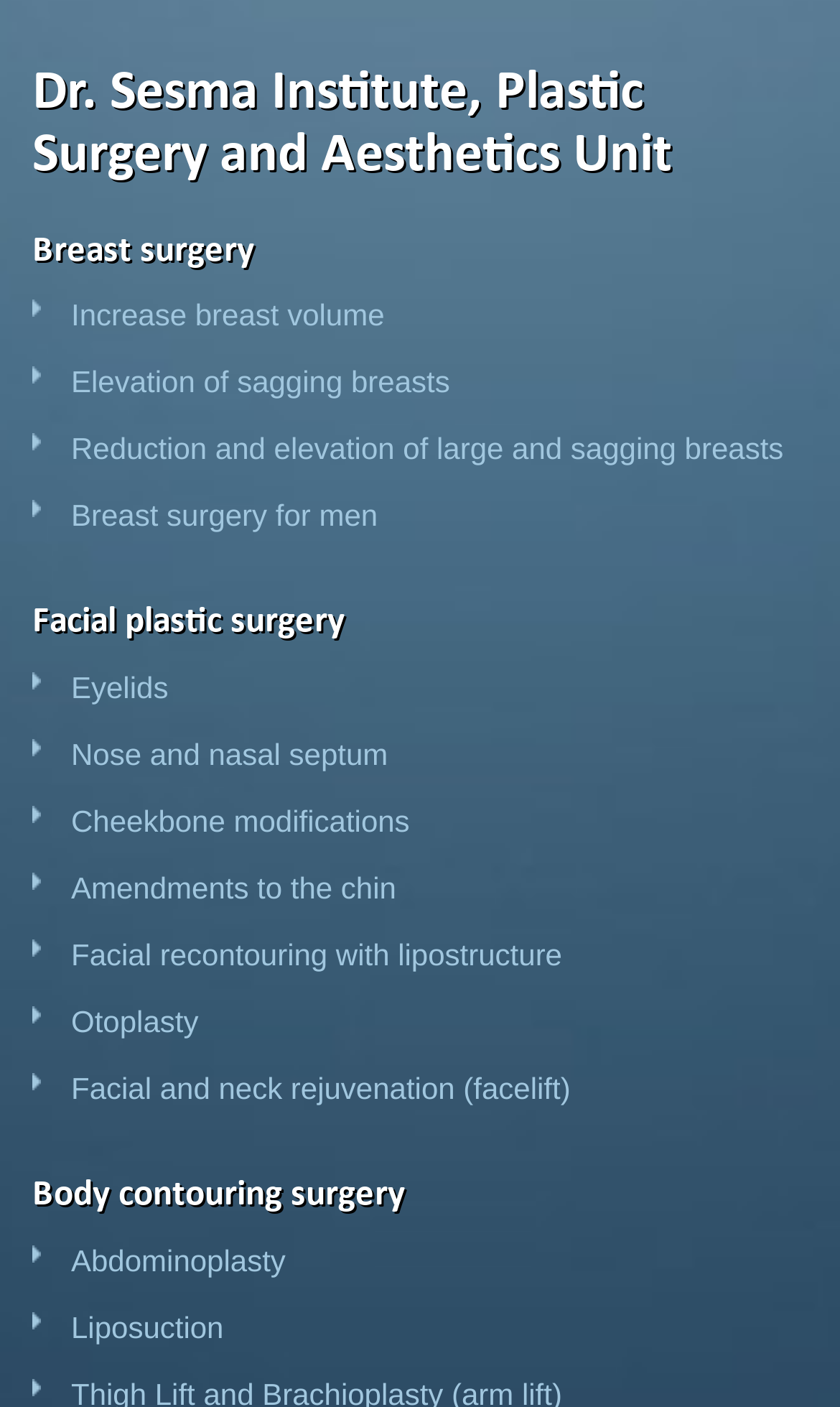Please identify the bounding box coordinates of the area that needs to be clicked to fulfill the following instruction: "Read about 'Cheekbone modifications'."

[0.038, 0.568, 0.962, 0.616]